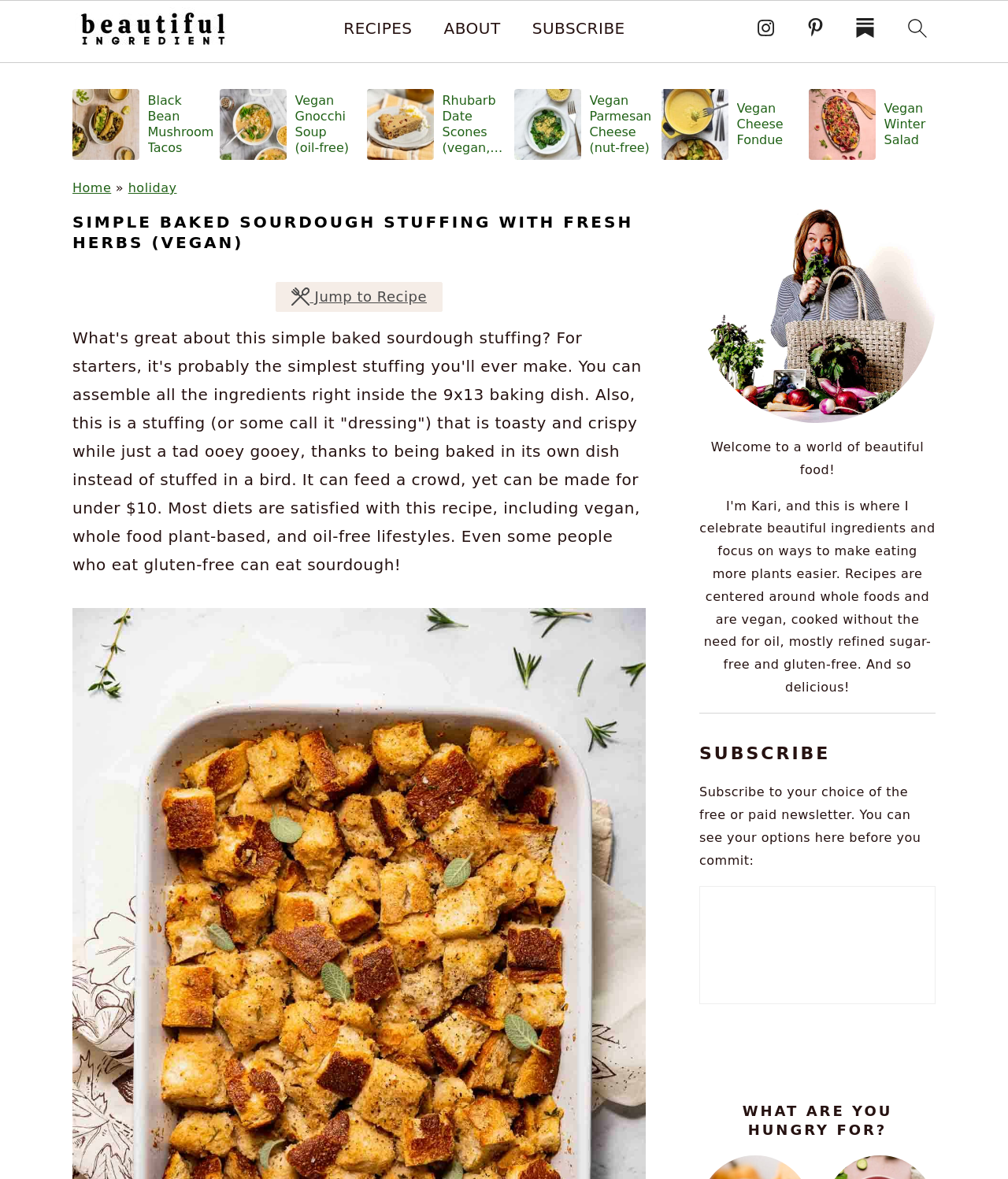Please identify the bounding box coordinates of the region to click in order to complete the given instruction: "go to homepage". The coordinates should be four float numbers between 0 and 1, i.e., [left, top, right, bottom].

[0.074, 0.0, 0.23, 0.054]